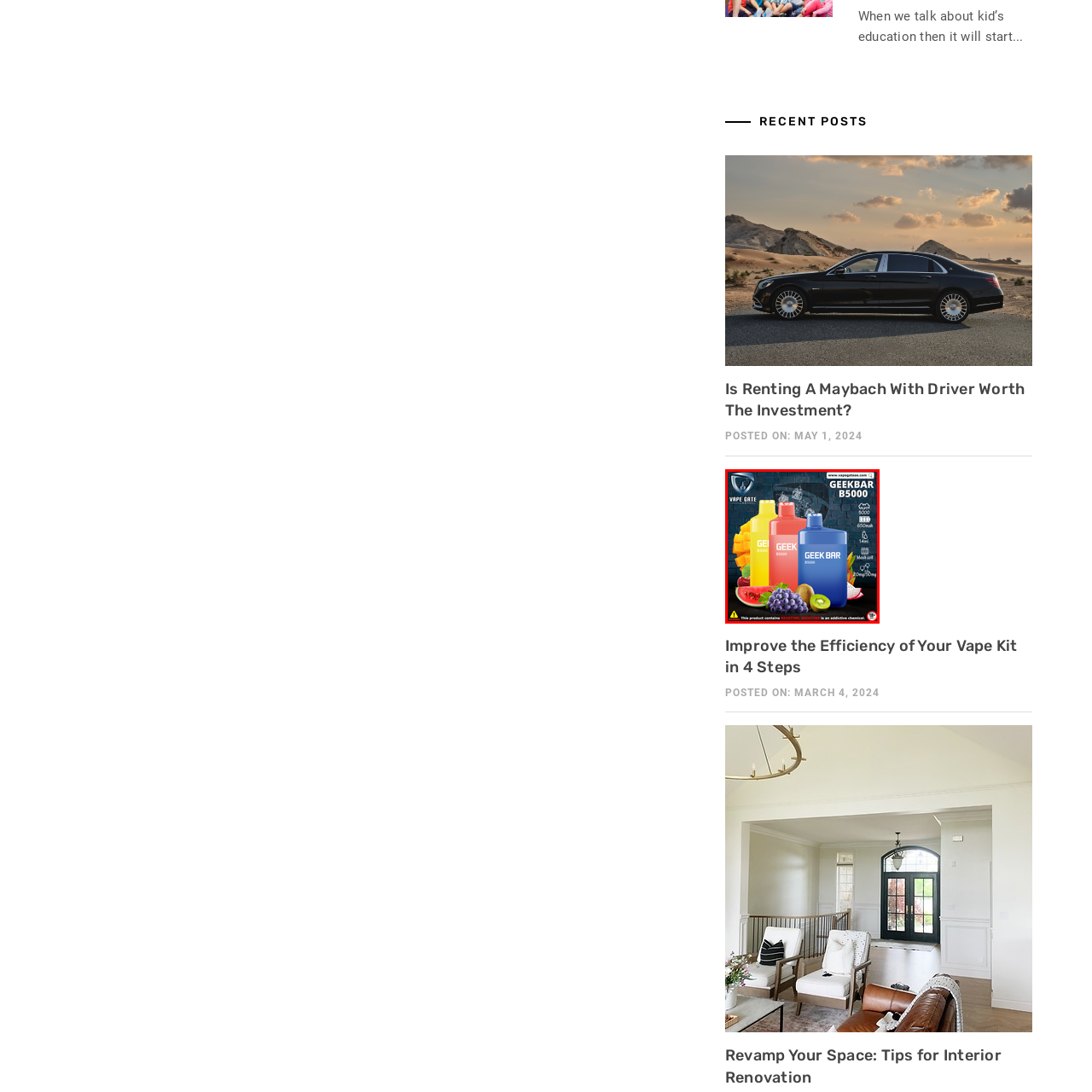Describe in detail the visual elements within the red-lined box.

The image features a vibrant display of three colorful vape devices from the Geek Bar B5000 series, each showcasing a distinct flavor option. The devices are prominently labeled with "GEEK BAR" in bold lettering, and they are available in yellow, red, and blue. Surrounding the vape devices are various fresh fruits, including mango, kiwi, grape, and watermelon, suggesting a fruity flavor profile. The backdrop includes a textured wall design that enhances the overall aesthetic, emphasizing the modern and trendy appeal of the product. Additionally, the image features essential product details such as battery capacity (600mAh), liquid volume (14ml), and the presence of mesh coils. A cautionary note on nicotine content is included at the bottom, highlighting the importance of responsible use. This image is designed to attract vaping enthusiasts looking for an efficient and flavorful vaping experience.